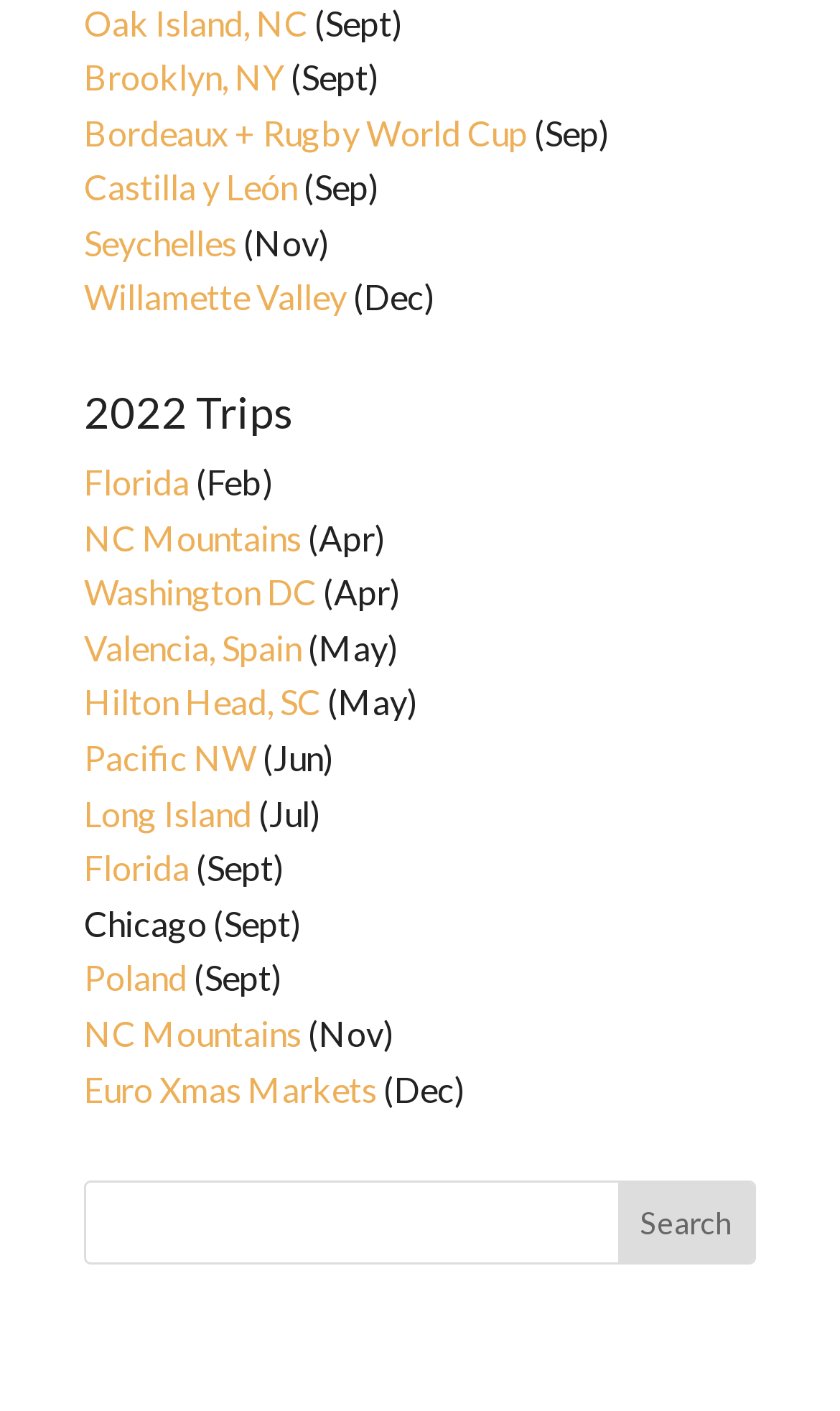Identify the bounding box coordinates for the element you need to click to achieve the following task: "Explore Bordeaux + Rugby World Cup". The coordinates must be four float values ranging from 0 to 1, formatted as [left, top, right, bottom].

[0.1, 0.079, 0.628, 0.108]